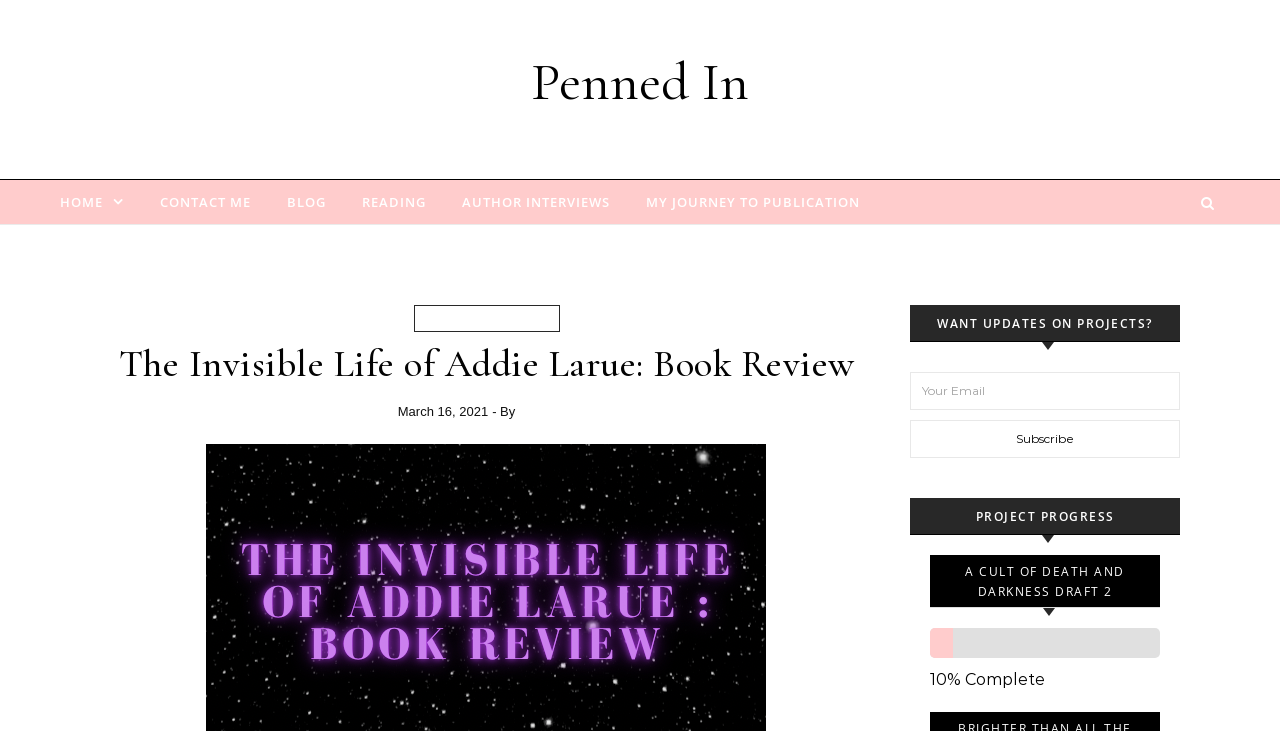Determine the bounding box for the UI element as described: "Home". The coordinates should be represented as four float numbers between 0 and 1, formatted as [left, top, right, bottom].

[0.047, 0.246, 0.109, 0.306]